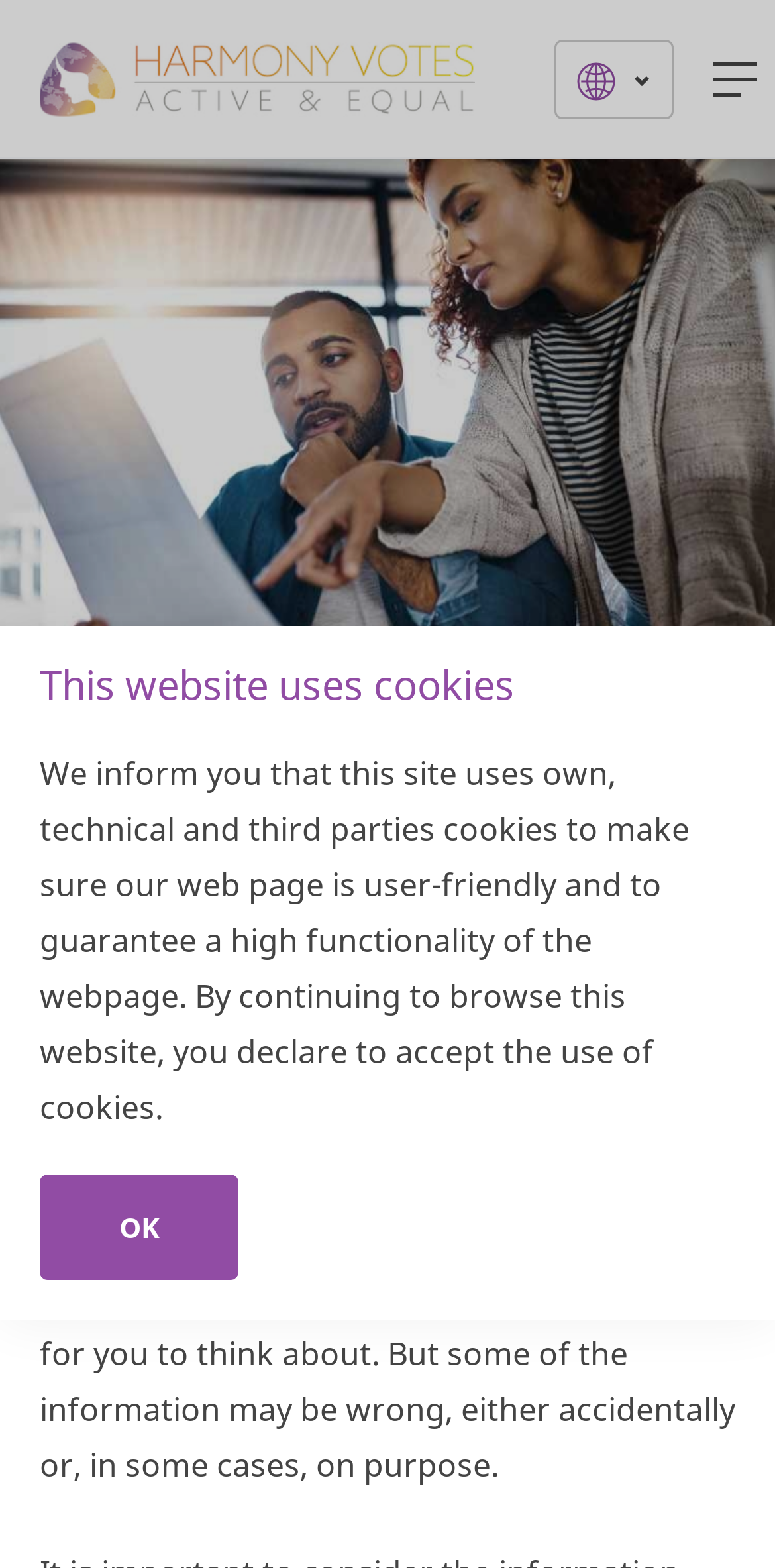What is the purpose of this website?
Using the image as a reference, answer with just one word or a short phrase.

Informing your vote